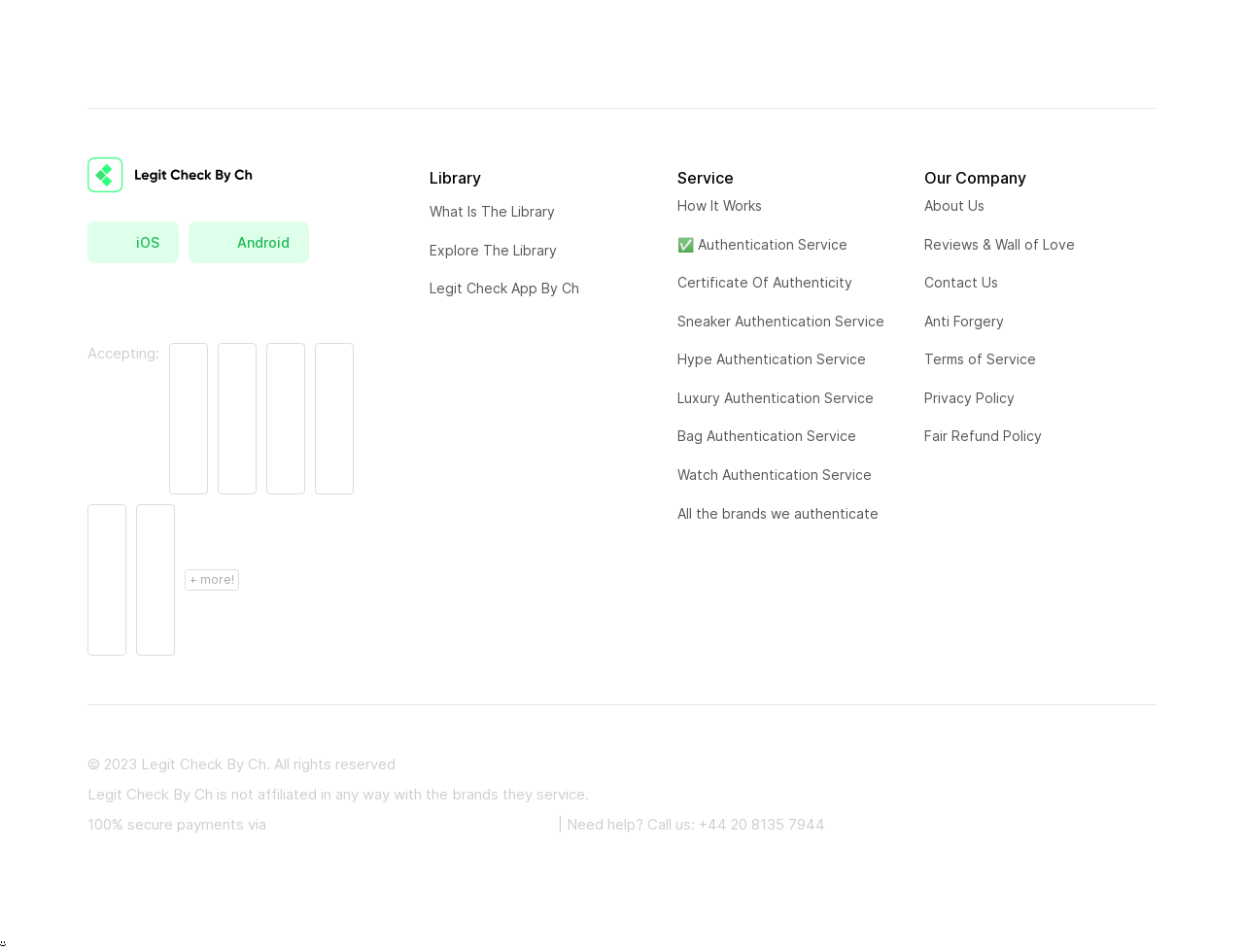Indicate the bounding box coordinates of the element that needs to be clicked to satisfy the following instruction: "Click on the Microsoft link". The coordinates should be four float numbers between 0 and 1, i.e., [left, top, right, bottom].

None